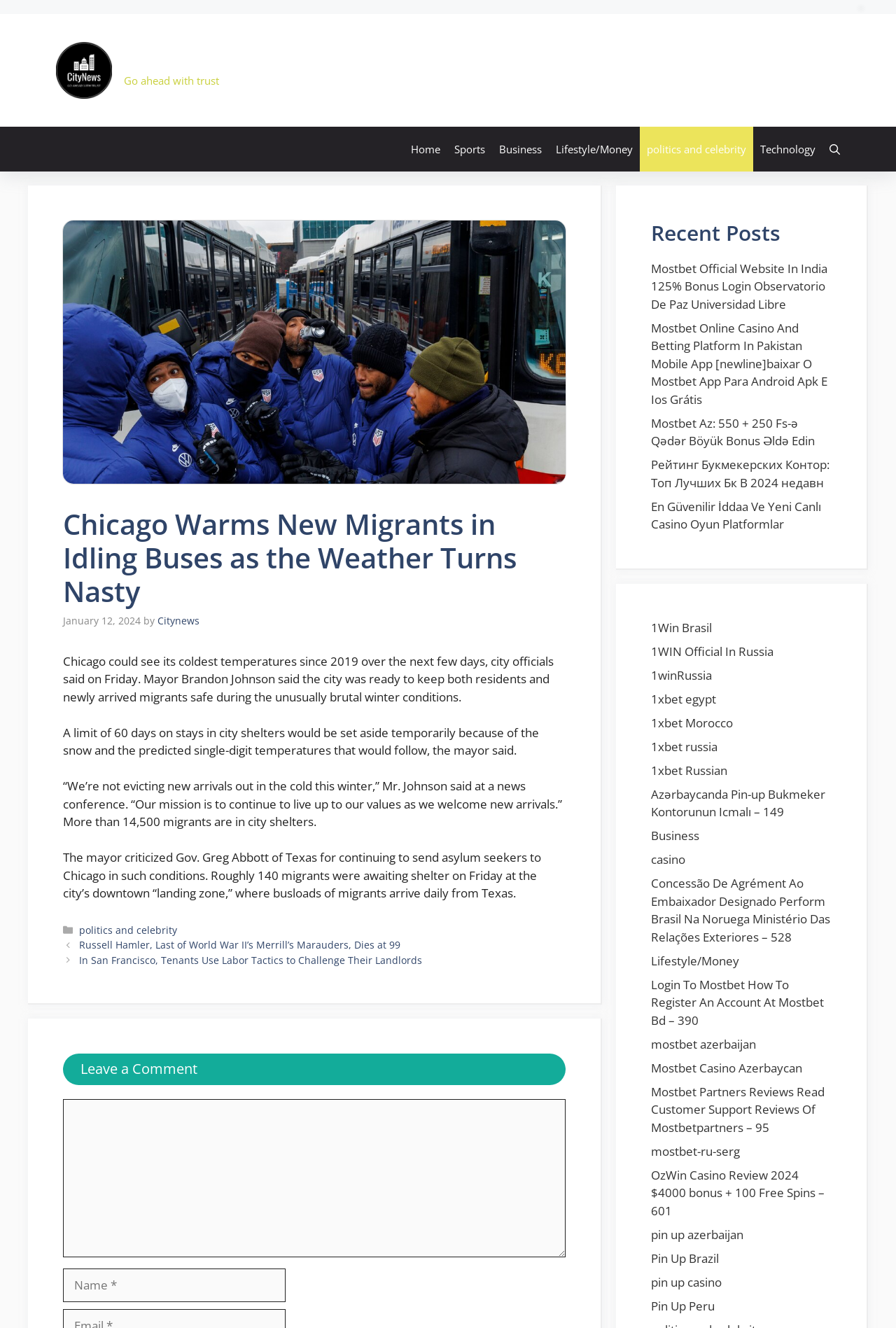Provide a thorough and detailed response to the question by examining the image: 
What is the category of the article?

I looked at the categories section at the bottom of the article and found that the category of the article is 'politics and celebrity'.